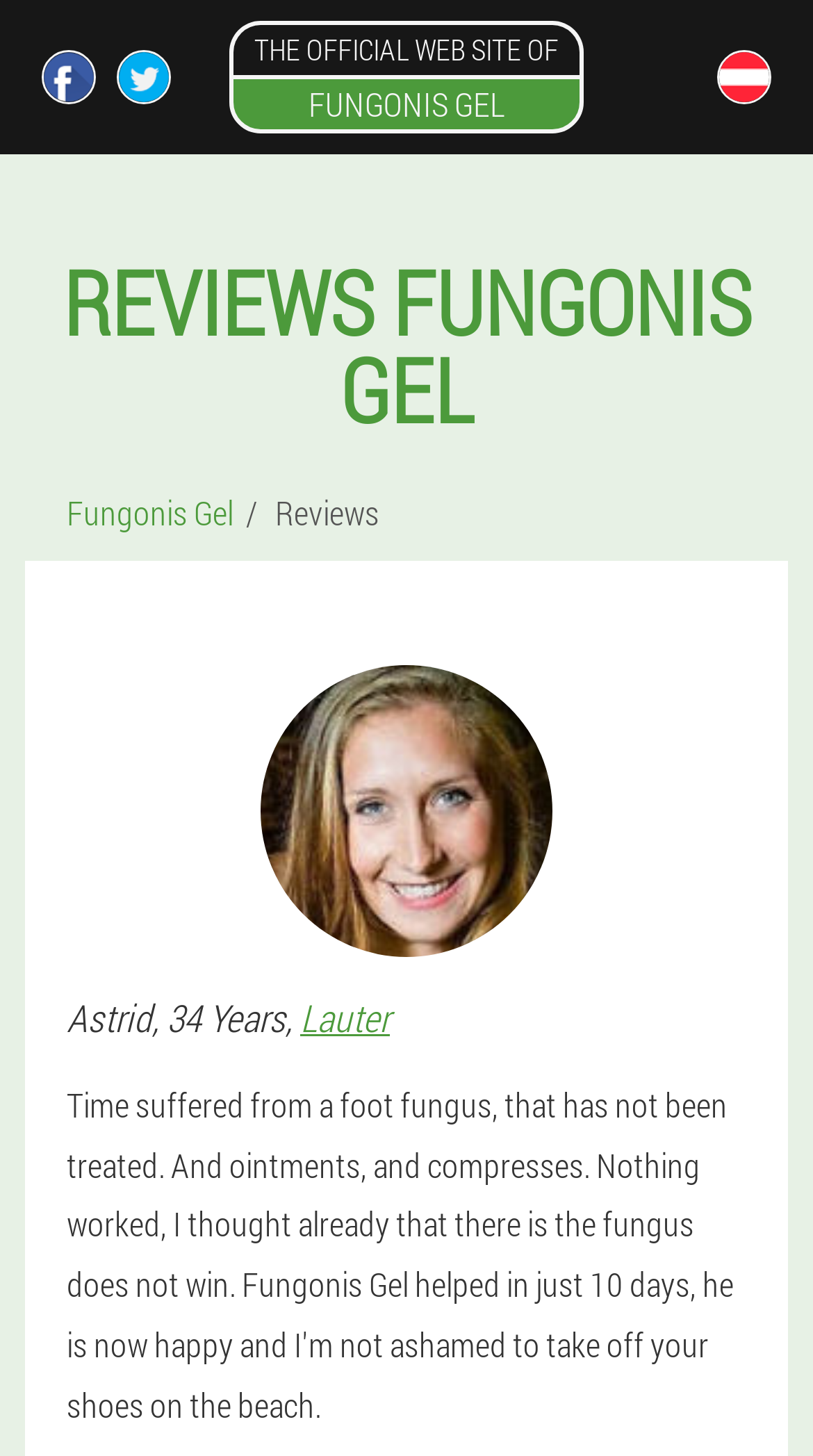What is the last name of the person in the review?
Based on the visual content, answer with a single word or a brief phrase.

Lauter